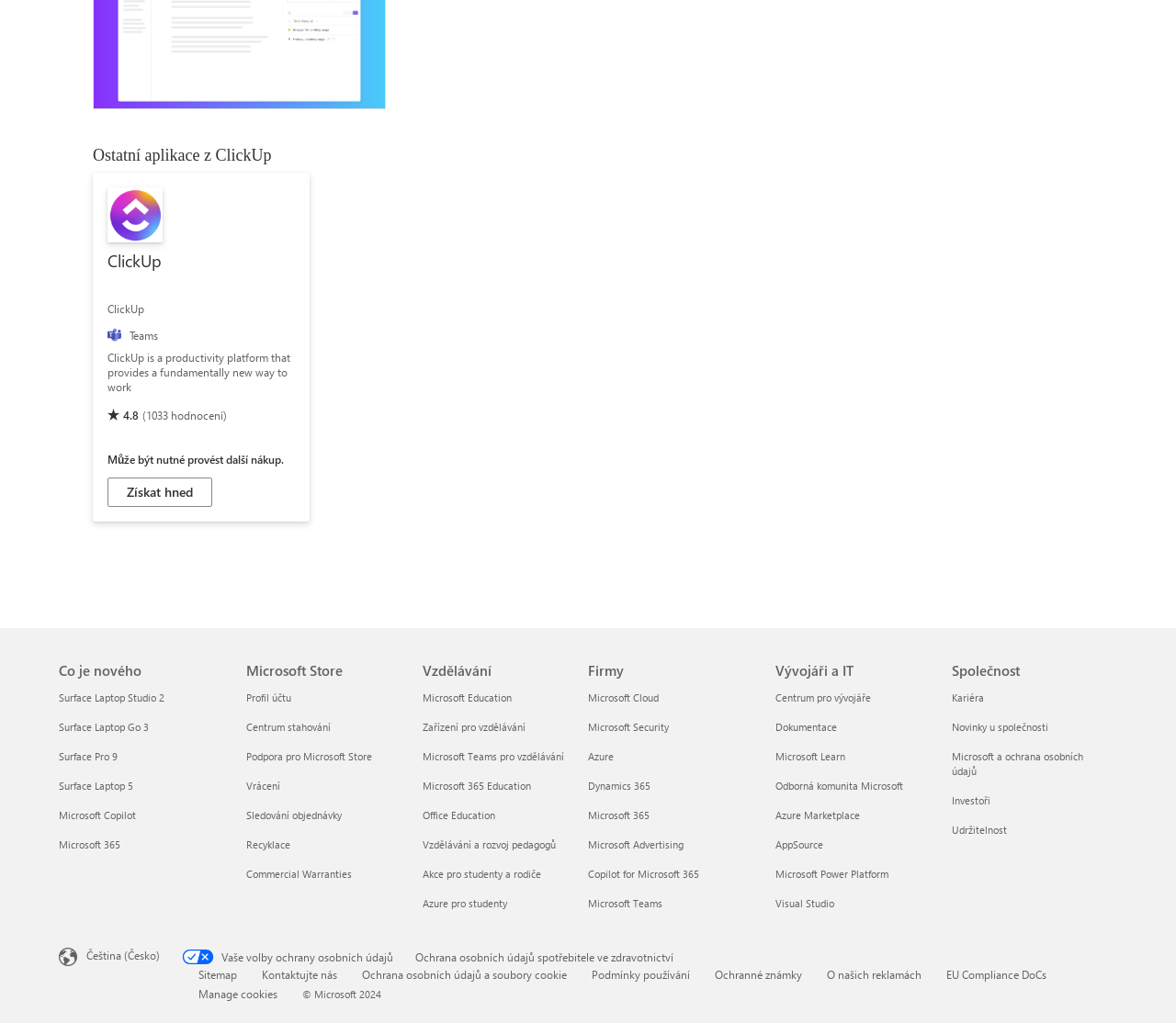Locate the bounding box coordinates of the UI element described by: "Surface Laptop Studio 2". The bounding box coordinates should consist of four float numbers between 0 and 1, i.e., [left, top, right, bottom].

[0.05, 0.675, 0.14, 0.689]